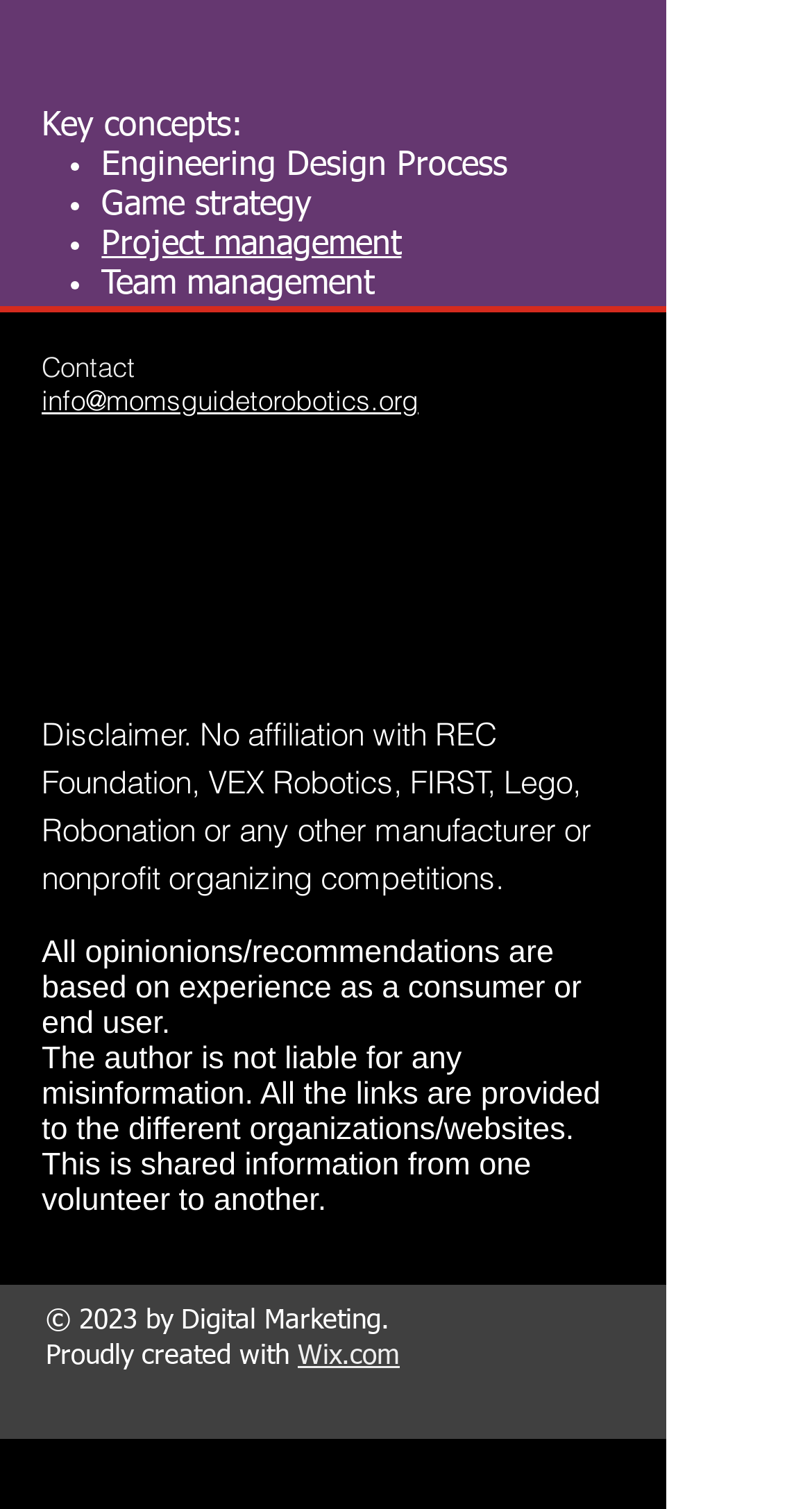Identify the bounding box coordinates for the UI element that matches this description: "aria-label="Facebook B&W"".

[0.021, 0.378, 0.11, 0.426]